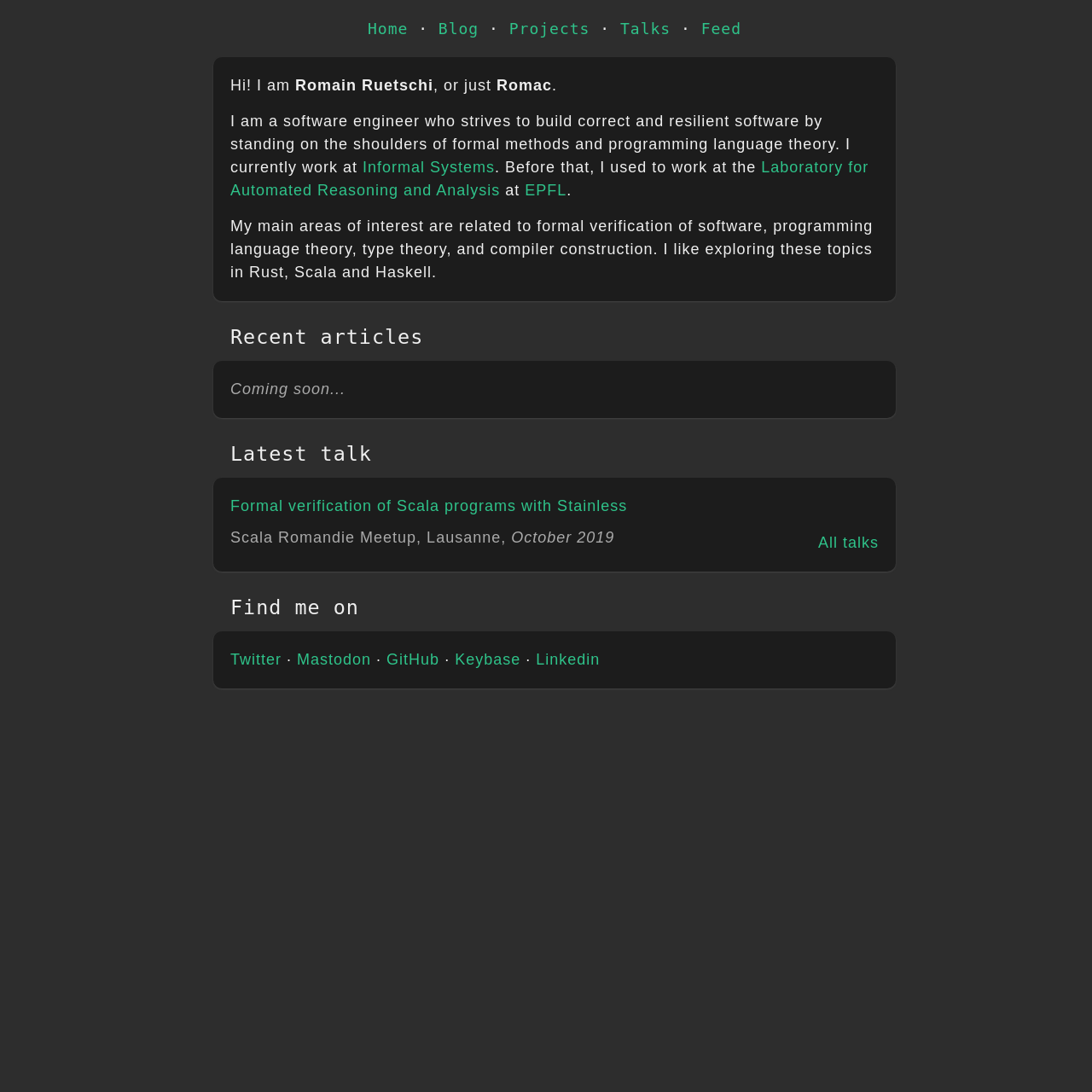What are the person's main areas of interest?
Please give a detailed and elaborate explanation in response to the question.

I determined the answer by reading the static text elements in the main section of the webpage, which describe the person's interests as 'formal verification of software, programming language theory, type theory, and compiler construction'.